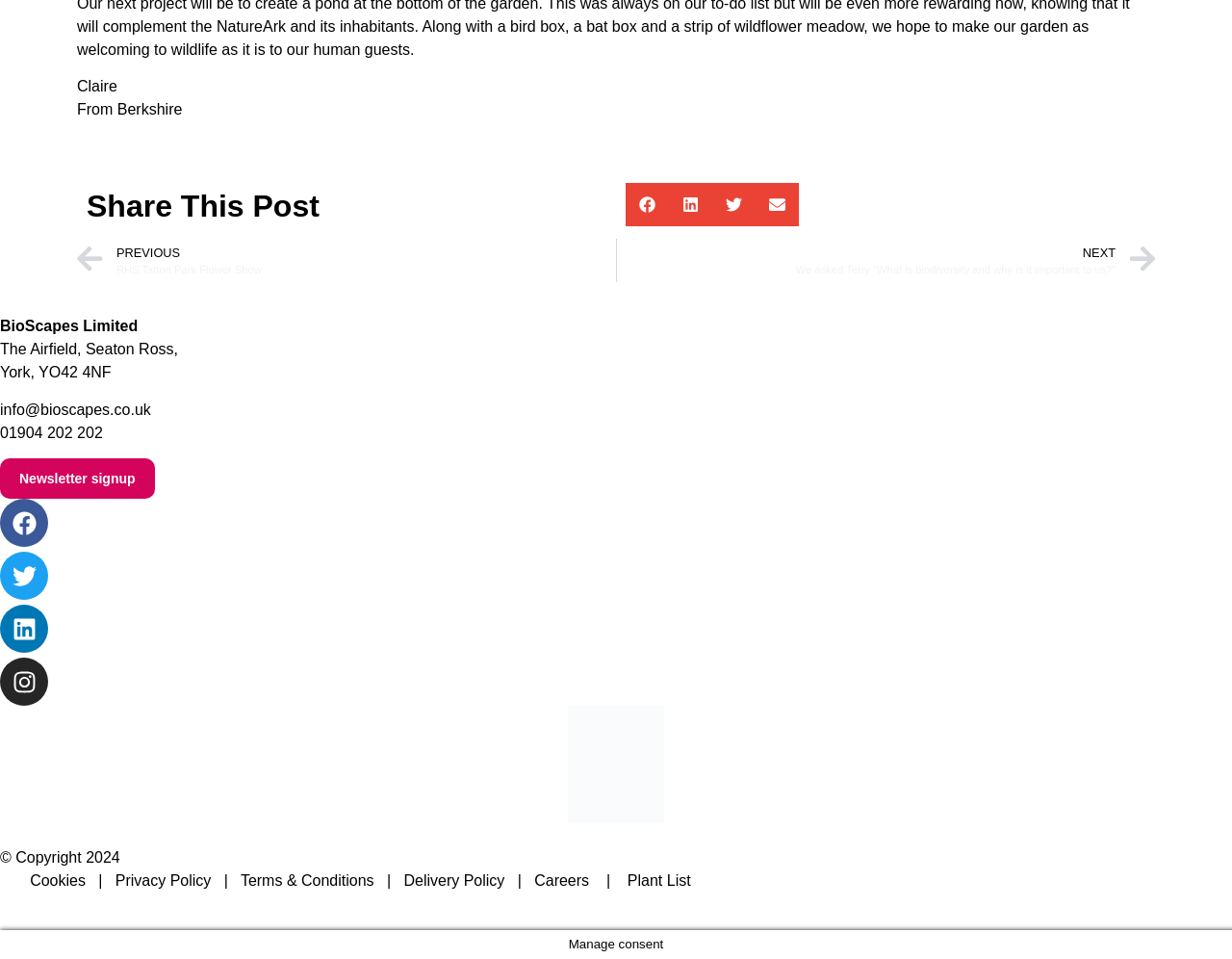Answer the question in one word or a short phrase:
How many social media platforms are linked?

4